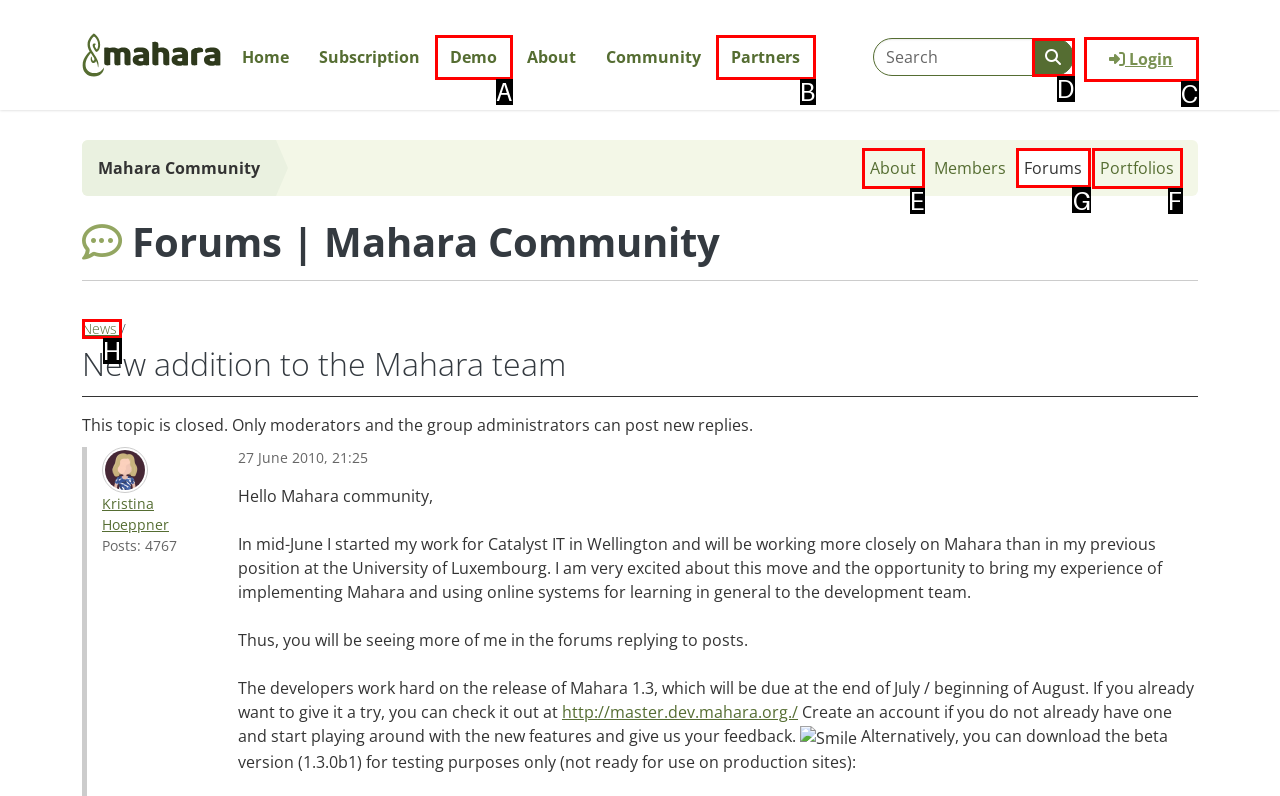From the given options, choose the one to complete the task: View the forums
Indicate the letter of the correct option.

G